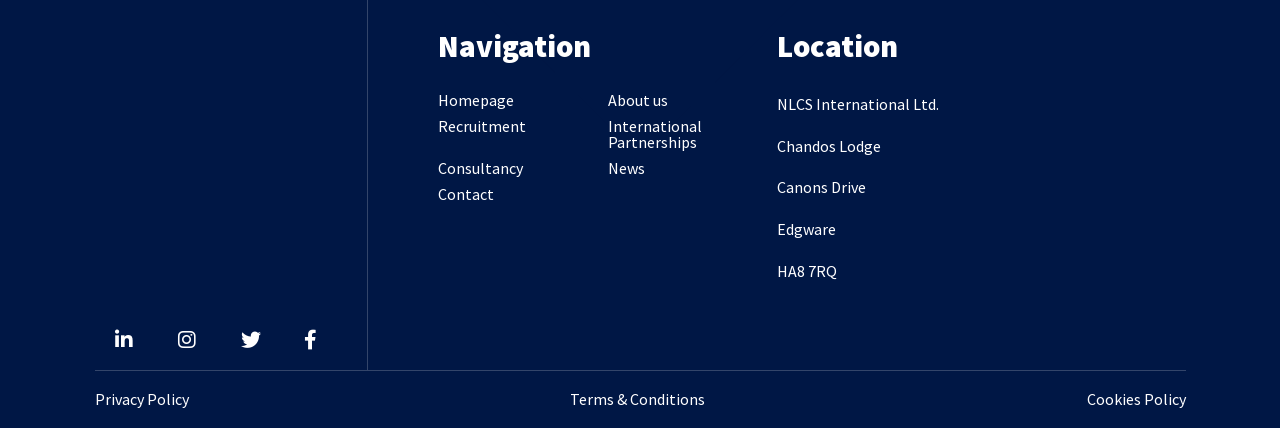Pinpoint the bounding box coordinates of the element you need to click to execute the following instruction: "Go to Homepage". The bounding box should be represented by four float numbers between 0 and 1, in the format [left, top, right, bottom].

[0.342, 0.215, 0.402, 0.253]